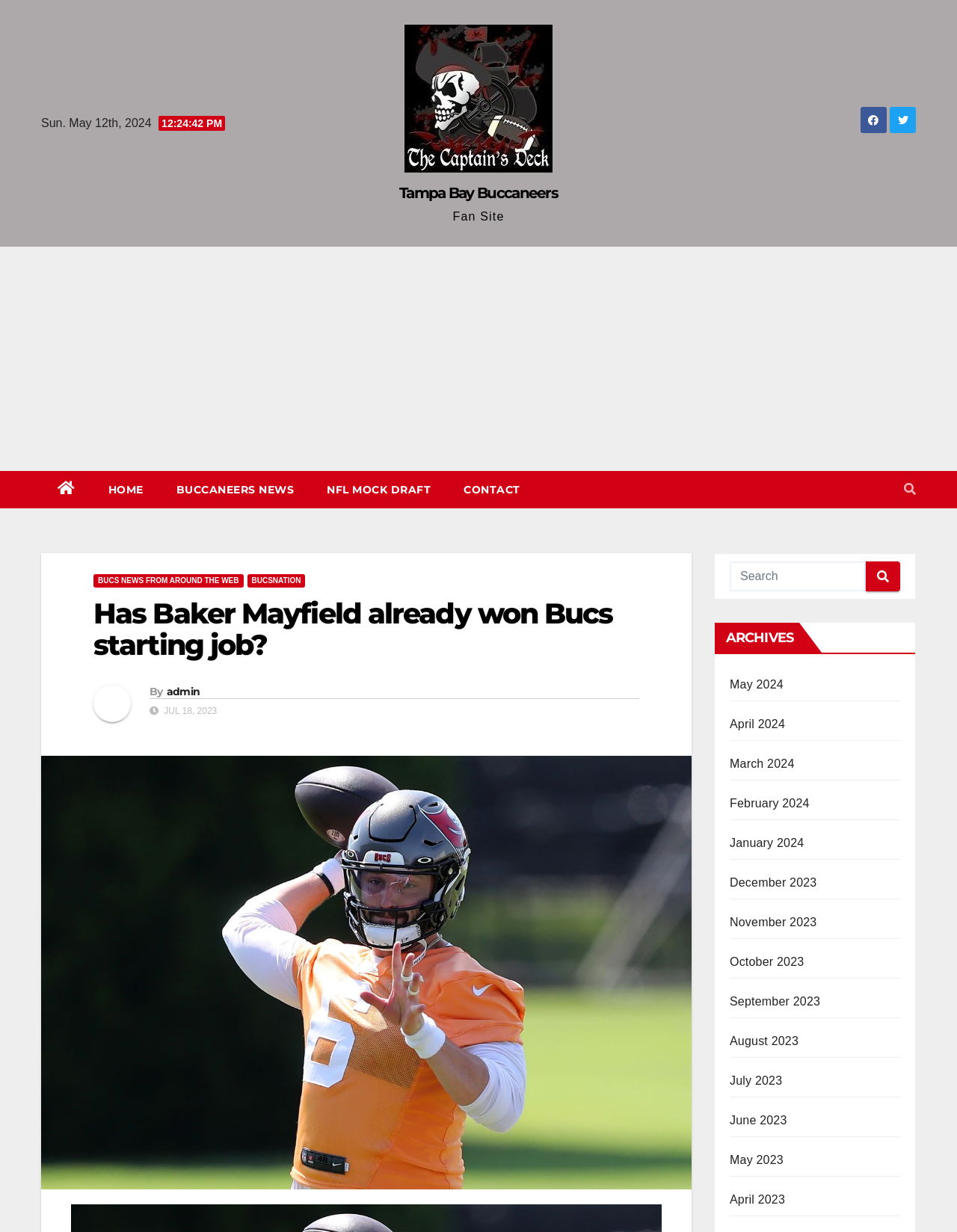Locate the bounding box coordinates of the area you need to click to fulfill this instruction: 'Read the article about Baker Mayfield'. The coordinates must be in the form of four float numbers ranging from 0 to 1: [left, top, right, bottom].

[0.098, 0.486, 0.668, 0.536]